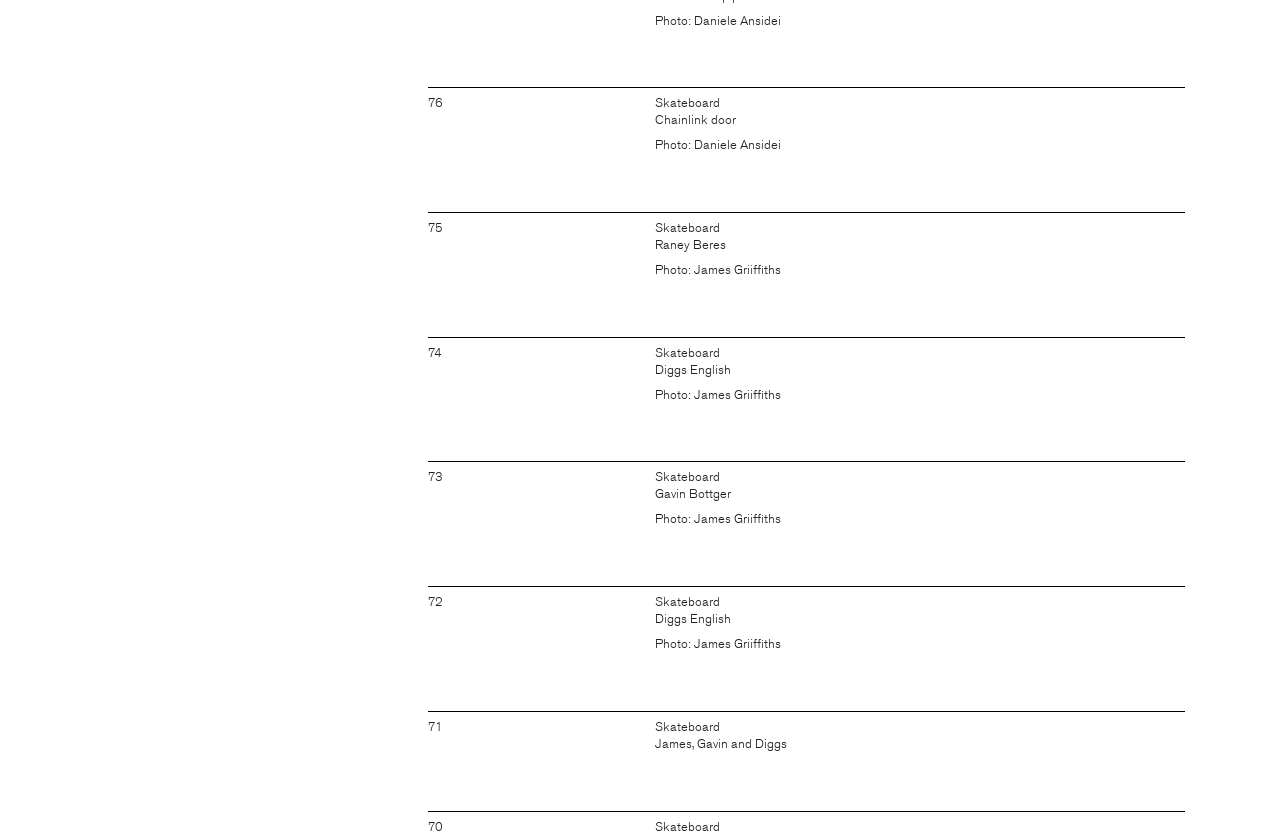What is the purpose of the deployable and retractable bookstore?
Please answer the question with a detailed and comprehensive explanation.

I found the answer by looking at the static text element with ID 1244, which contains the text 'A deployable and retractable bookstore designed for Blum & Poe, with stools by Alma Allen'.